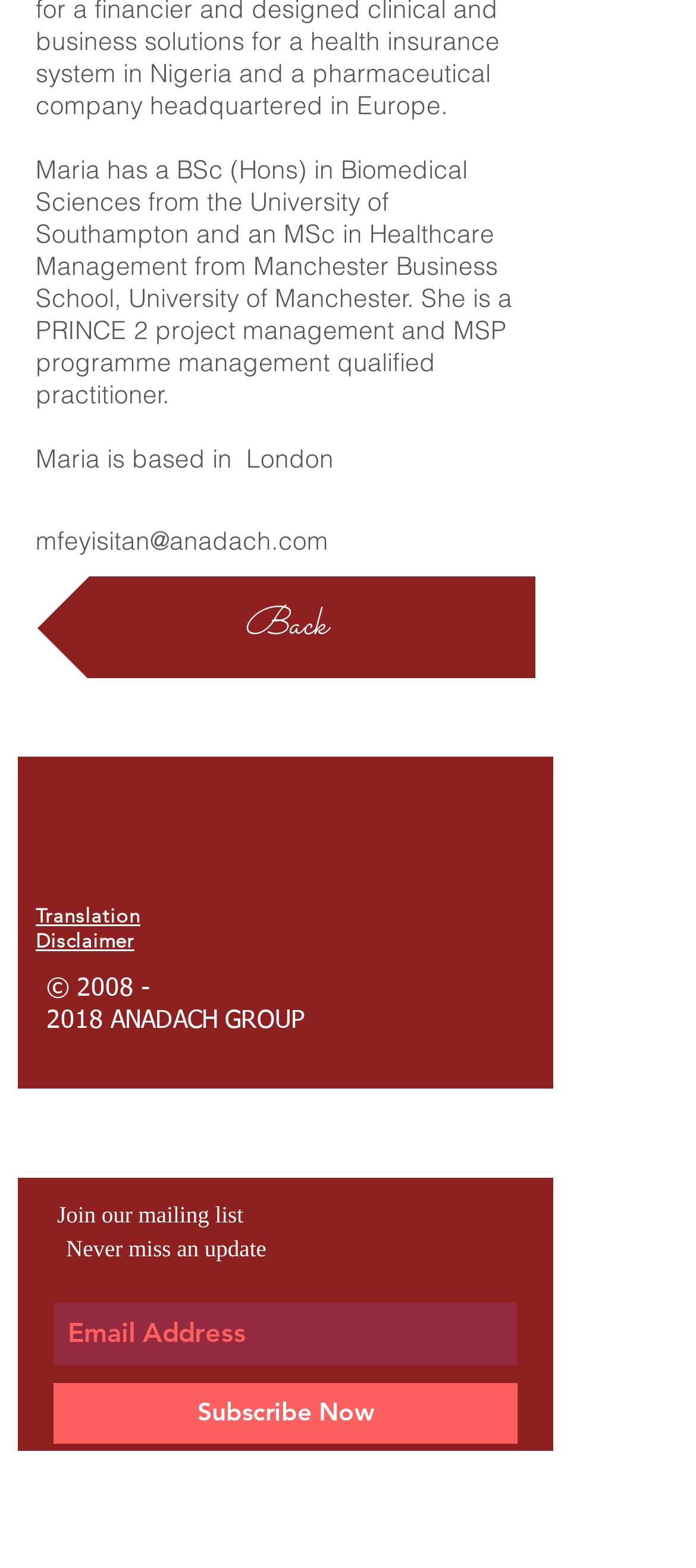Please identify the bounding box coordinates of the region to click in order to complete the given instruction: "Download brochure". The coordinates should be four float numbers between 0 and 1, i.e., [left, top, right, bottom].

[0.026, 0.939, 0.413, 0.955]